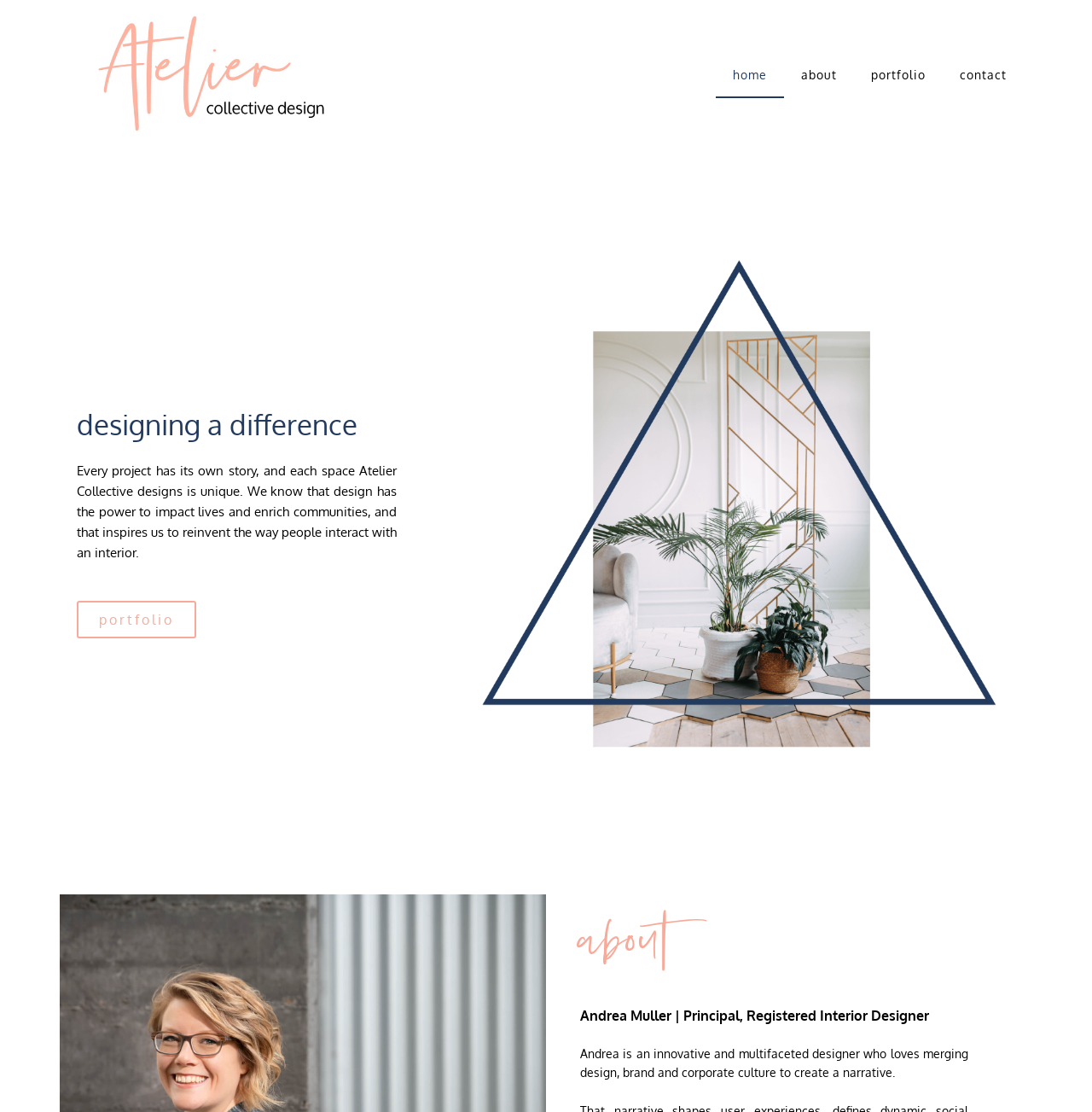Refer to the image and answer the question with as much detail as possible: What is the name of the principal designer?

I found the answer by looking at the section with the heading 'about' and found the subheading 'Andrea Muller | Principal, Registered Interior Designer', which indicates that Andrea Muller is the principal designer.